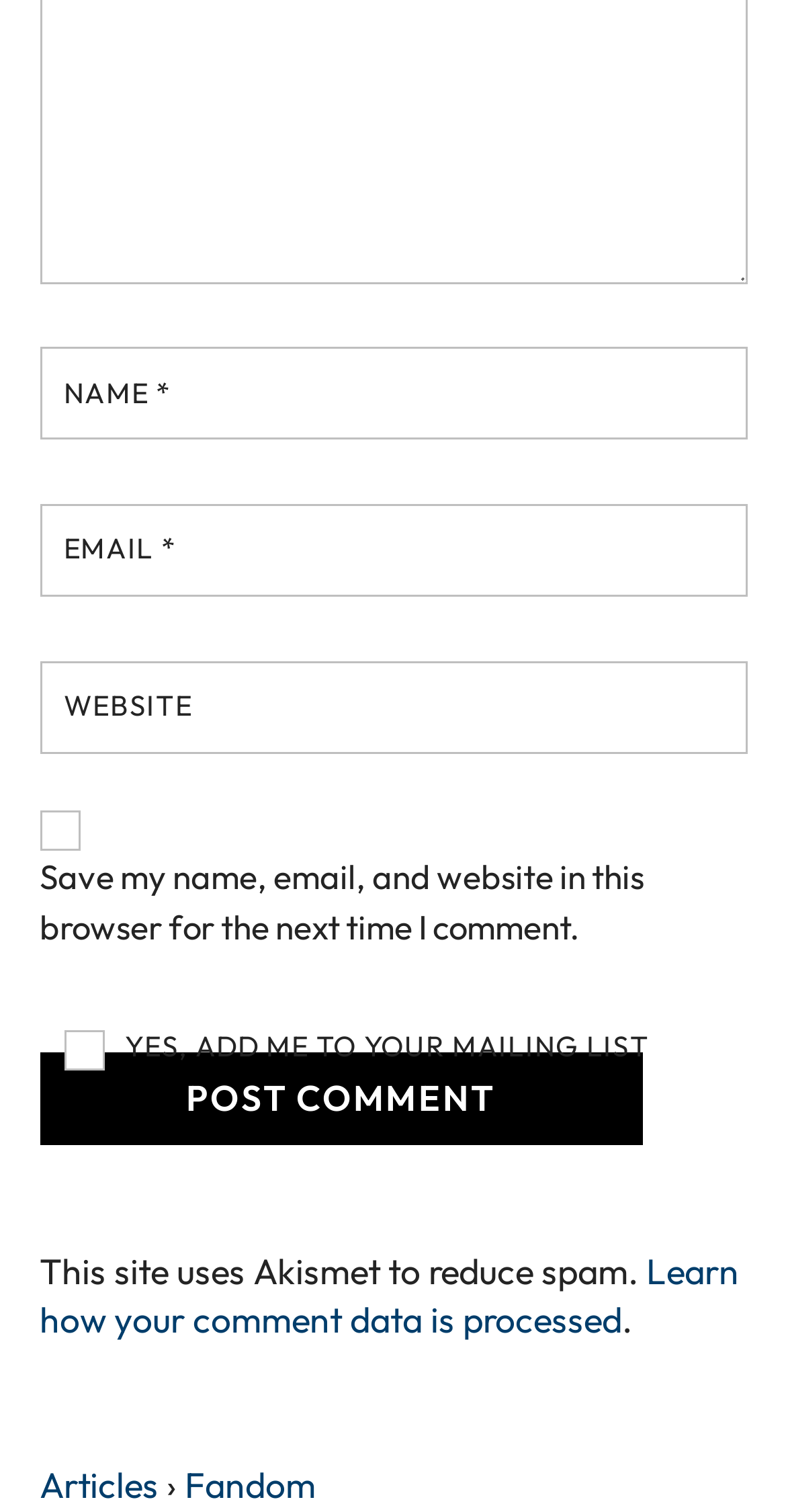Please find the bounding box for the following UI element description. Provide the coordinates in (top-left x, top-left y, bottom-right x, bottom-right y) format, with values between 0 and 1: name="submit" value="Post Comment"

[0.05, 0.696, 0.817, 0.757]